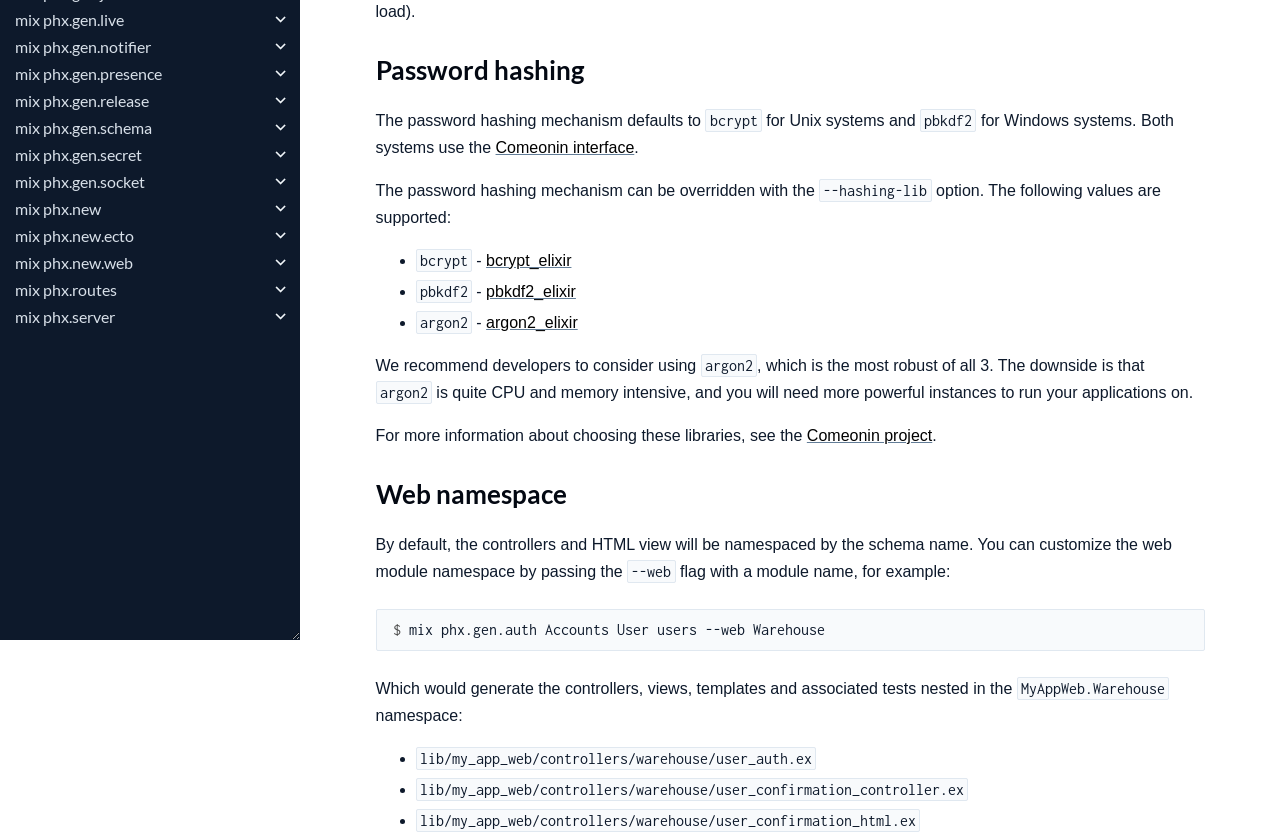Locate the bounding box of the UI element with the following description: "mix phx.gen.release".

[0.0, 0.105, 0.211, 0.137]